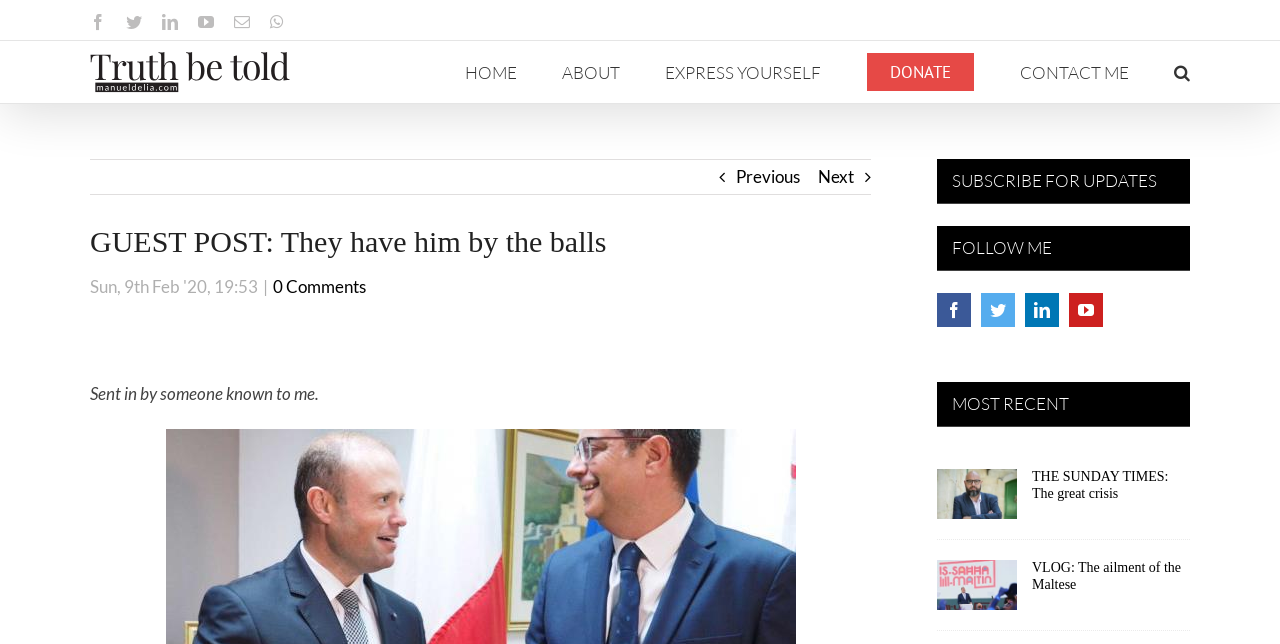What is the main heading of this webpage? Please extract and provide it.

GUEST POST: They have him by the balls